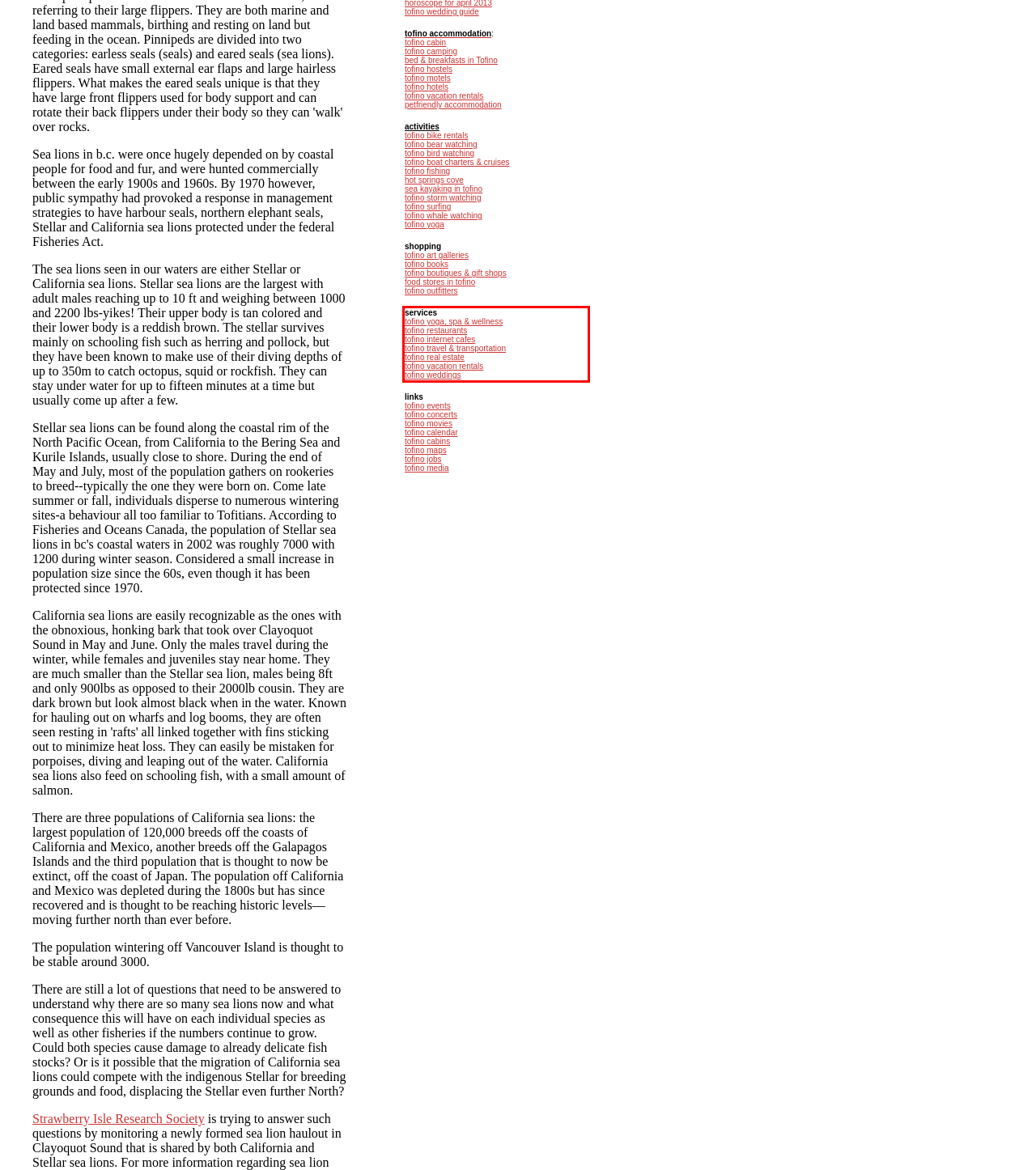Perform OCR on the text inside the red-bordered box in the provided screenshot and output the content.

services tofino yoga, spa & wellness tofino restaurants tofino internet cafes tofino travel & transportation tofino real estate tofino vacation rentals tofino weddings